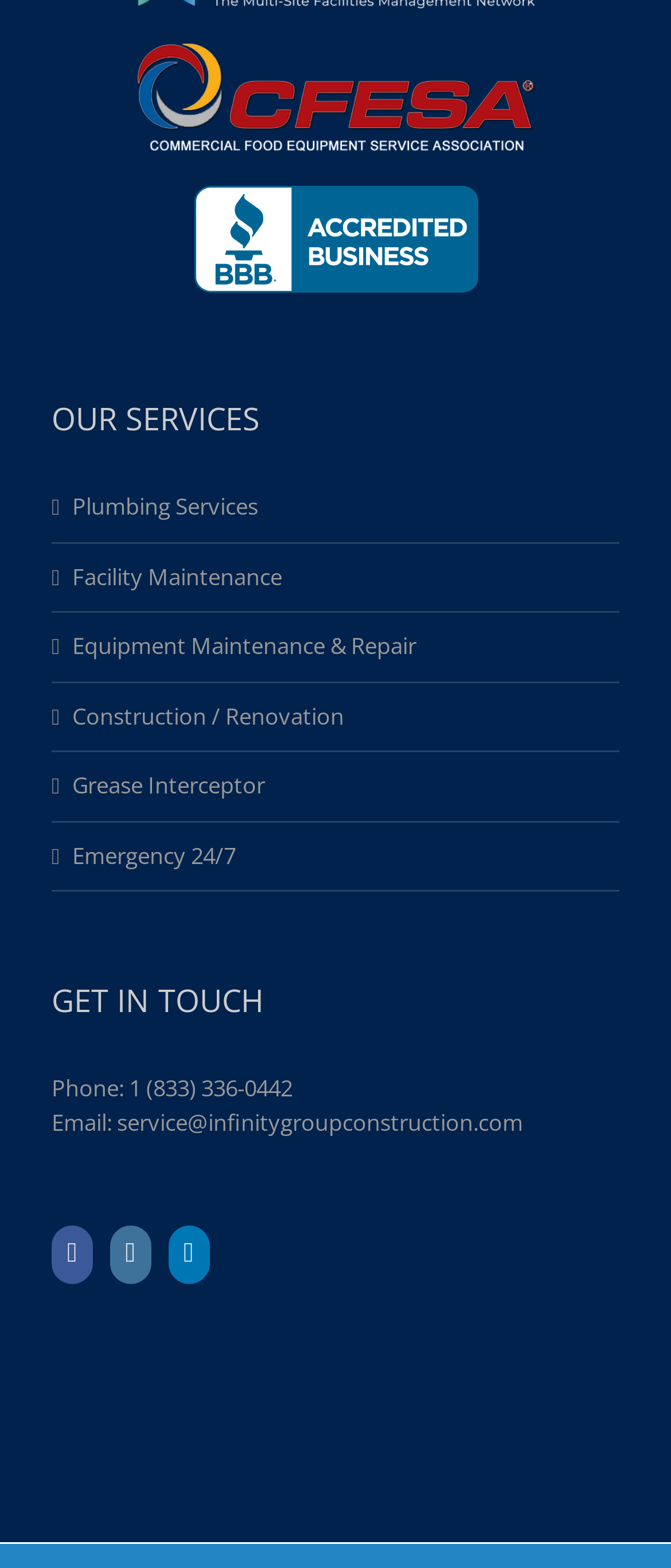Determine the bounding box coordinates for the element that should be clicked to follow this instruction: "Go to Powys County Council homepage". The coordinates should be given as four float numbers between 0 and 1, in the format [left, top, right, bottom].

None